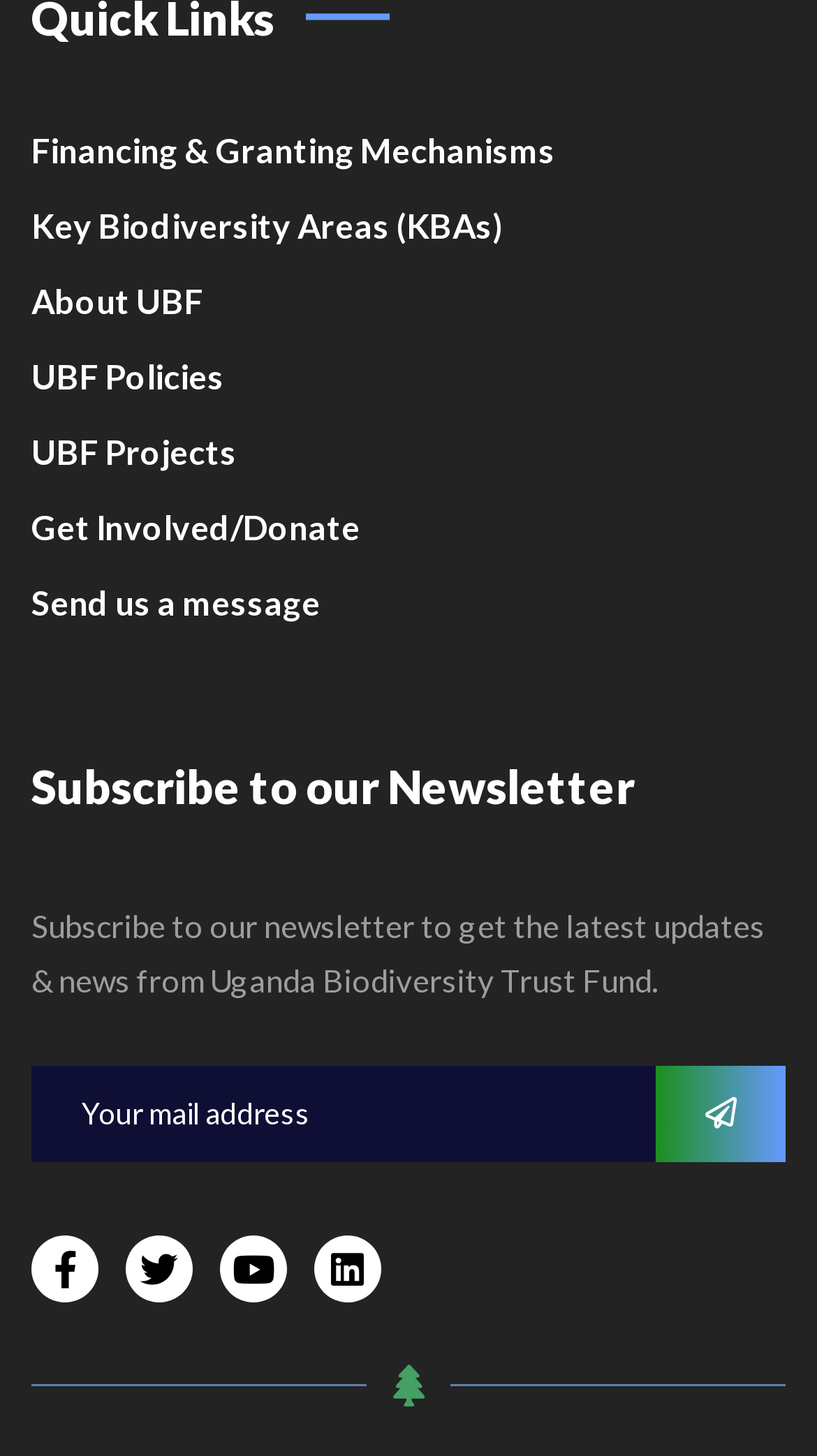Could you highlight the region that needs to be clicked to execute the instruction: "Subscribe to the newsletter"?

[0.803, 0.731, 0.962, 0.798]